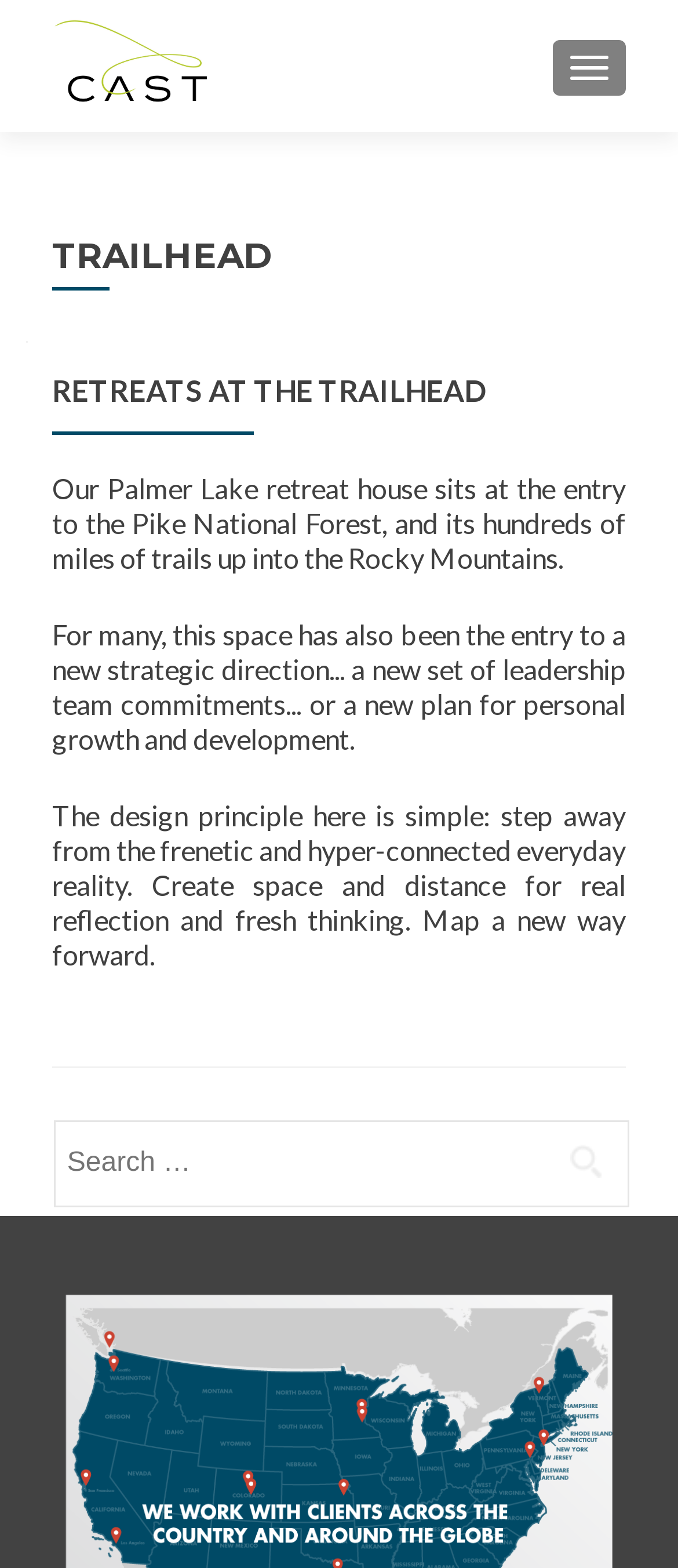What is the purpose of the retreat house?
Based on the image, please offer an in-depth response to the question.

The purpose of the retreat house can be inferred from the text in the article section, which states that the design principle is to 'step away from the frenetic and hyper-connected everyday reality. Create space and distance for real reflection and fresh thinking. Map a new way forward.' This suggests that the retreat house is intended for reflection, fresh thinking, and planning.